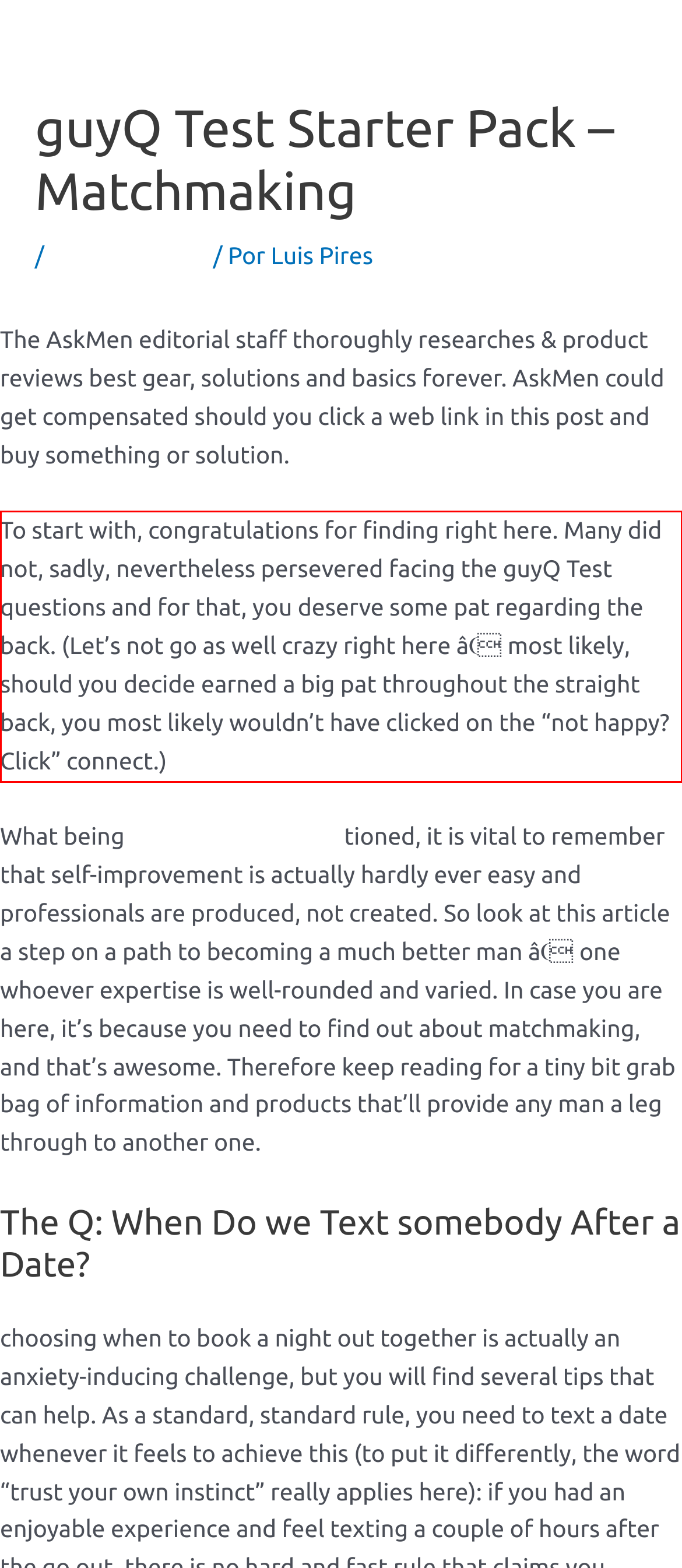Please identify the text within the red rectangular bounding box in the provided webpage screenshot.

To start with, congratulations for finding right here. Many did not, sadly, nevertheless persevered facing the guyQ Test questions and for that, you deserve some pat regarding the back. (Let’s not go as well crazy right here â most likely, should you decide earned a big pat throughout the straight back, you most likely wouldn’t have clicked on the “not happy? Click” connect.)